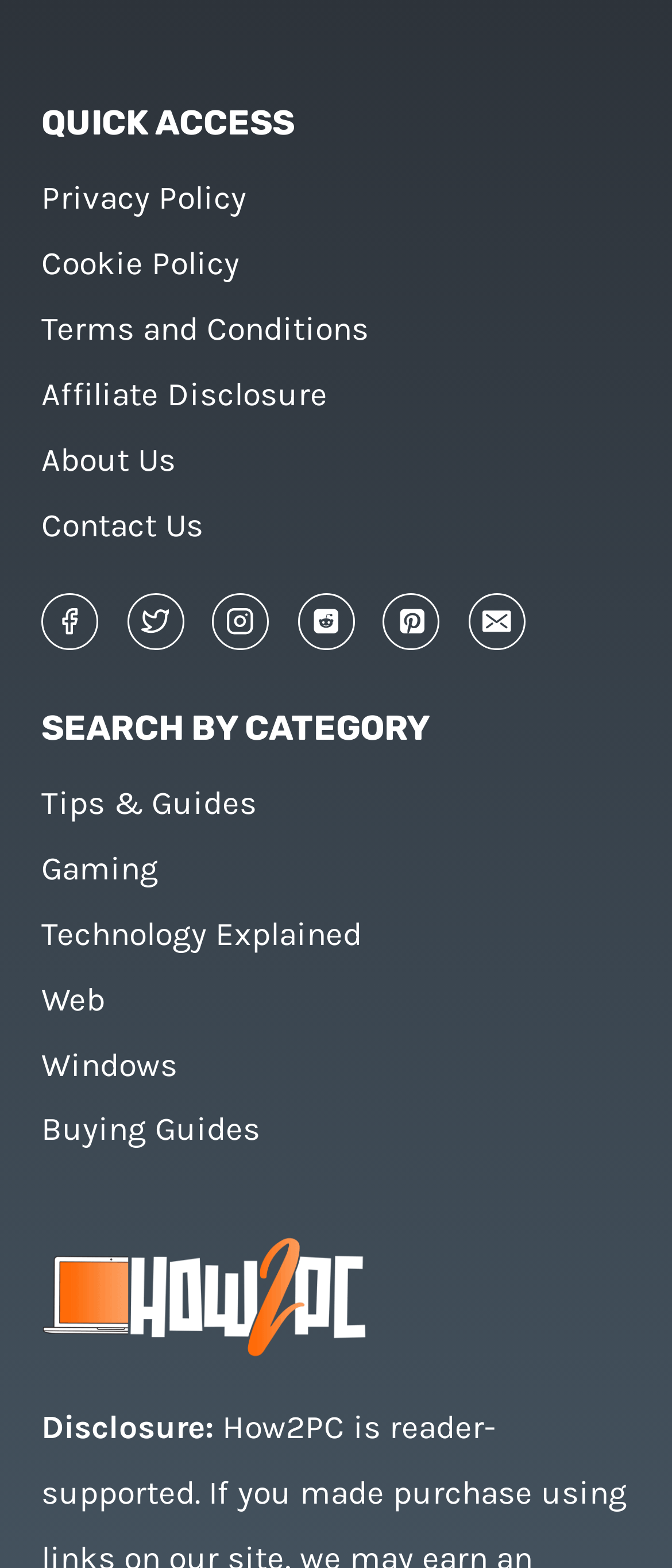Find the bounding box coordinates of the element to click in order to complete the given instruction: "Search by category 'Gaming'."

[0.062, 0.533, 0.938, 0.575]